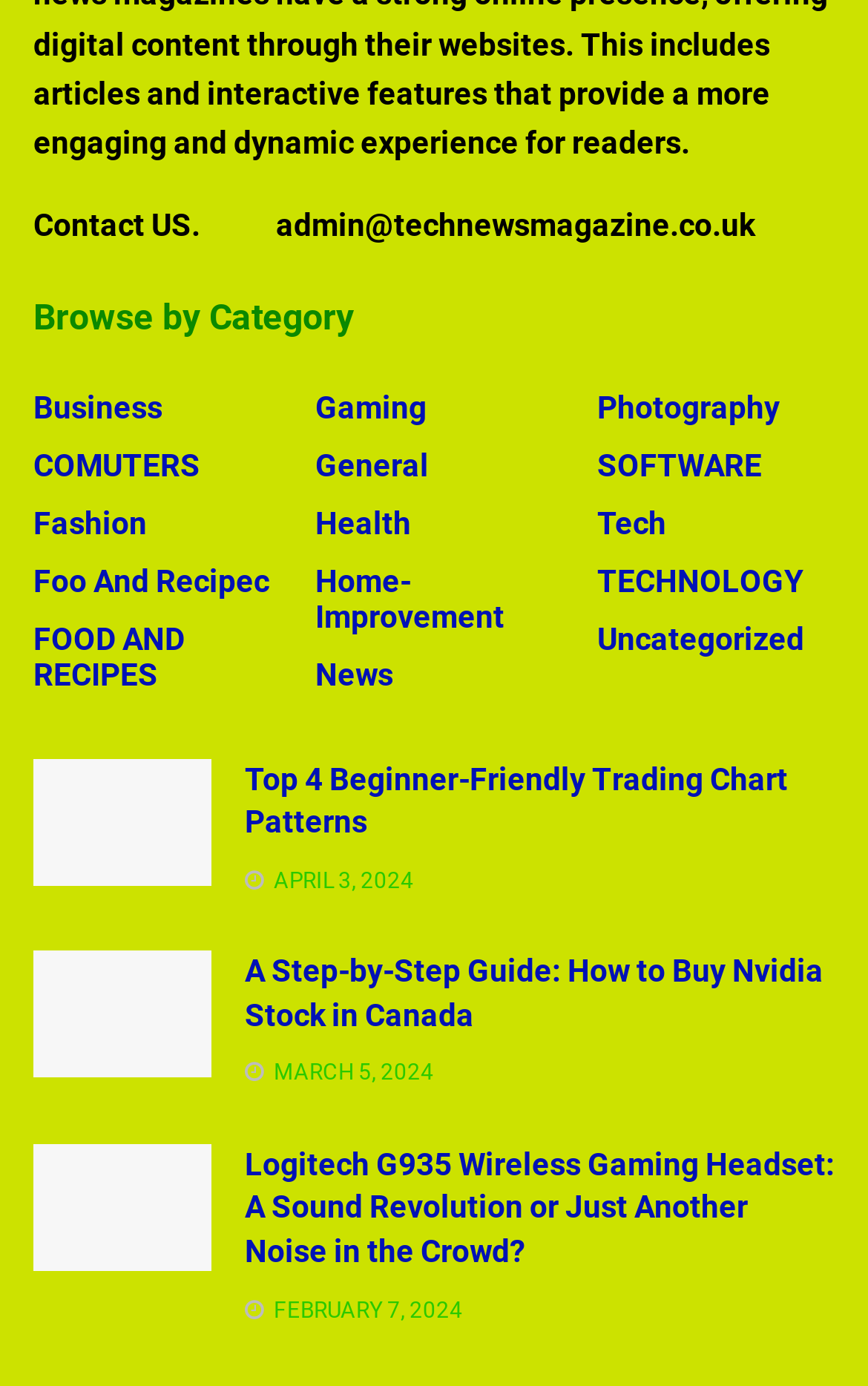Identify the bounding box coordinates of the element to click to follow this instruction: 'View Business articles'. Ensure the coordinates are four float values between 0 and 1, provided as [left, top, right, bottom].

[0.038, 0.28, 0.187, 0.306]